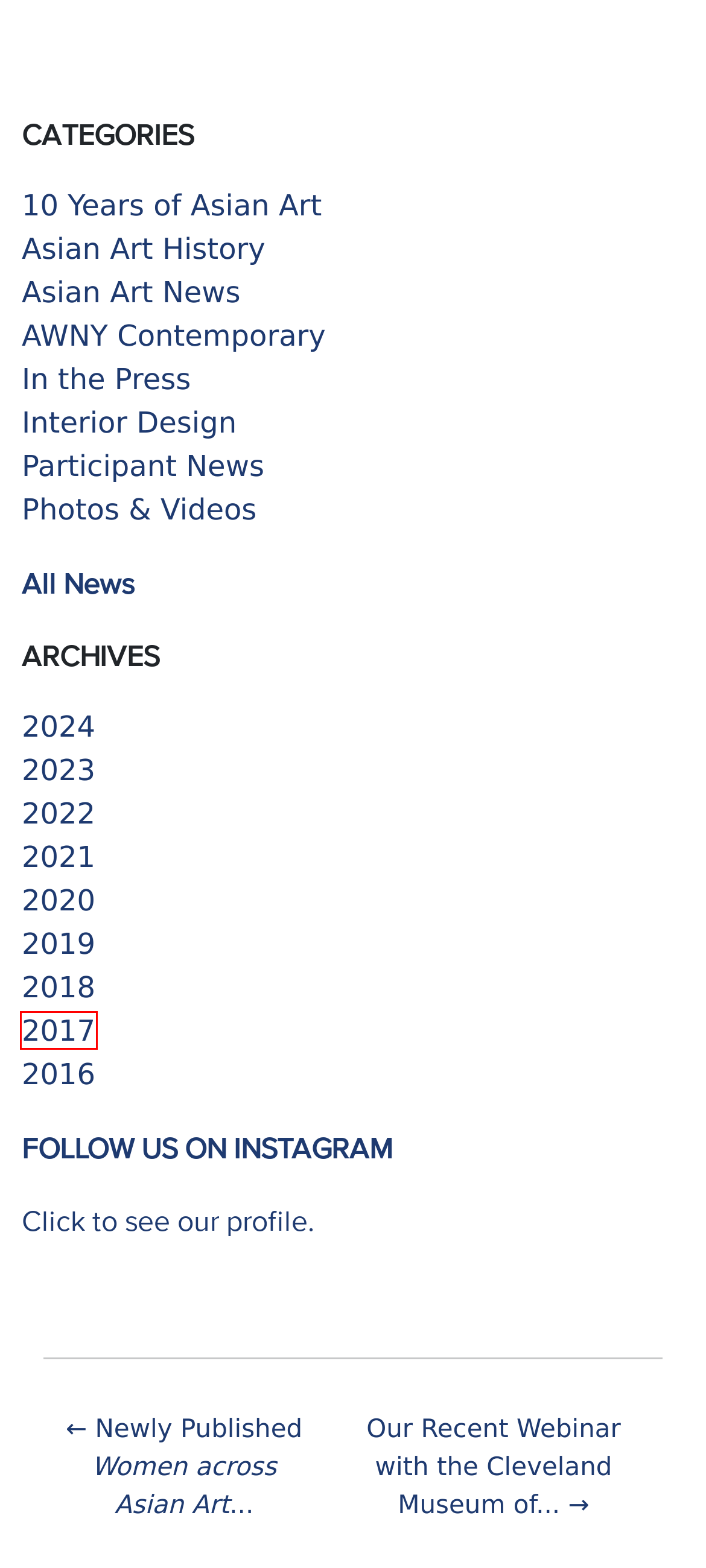Given a webpage screenshot featuring a red rectangle around a UI element, please determine the best description for the new webpage that appears after the element within the bounding box is clicked. The options are:
A. 2021 – Asia Week New York
B. 2018 – Asia Week New York
C. 2017 – Asia Week New York
D. Asian Art History – Asia Week New York
E. 2019 – Asia Week New York
F. 2022 – Asia Week New York
G. News & Events – Asia Week New York
H. In the Press – Asia Week New York

C